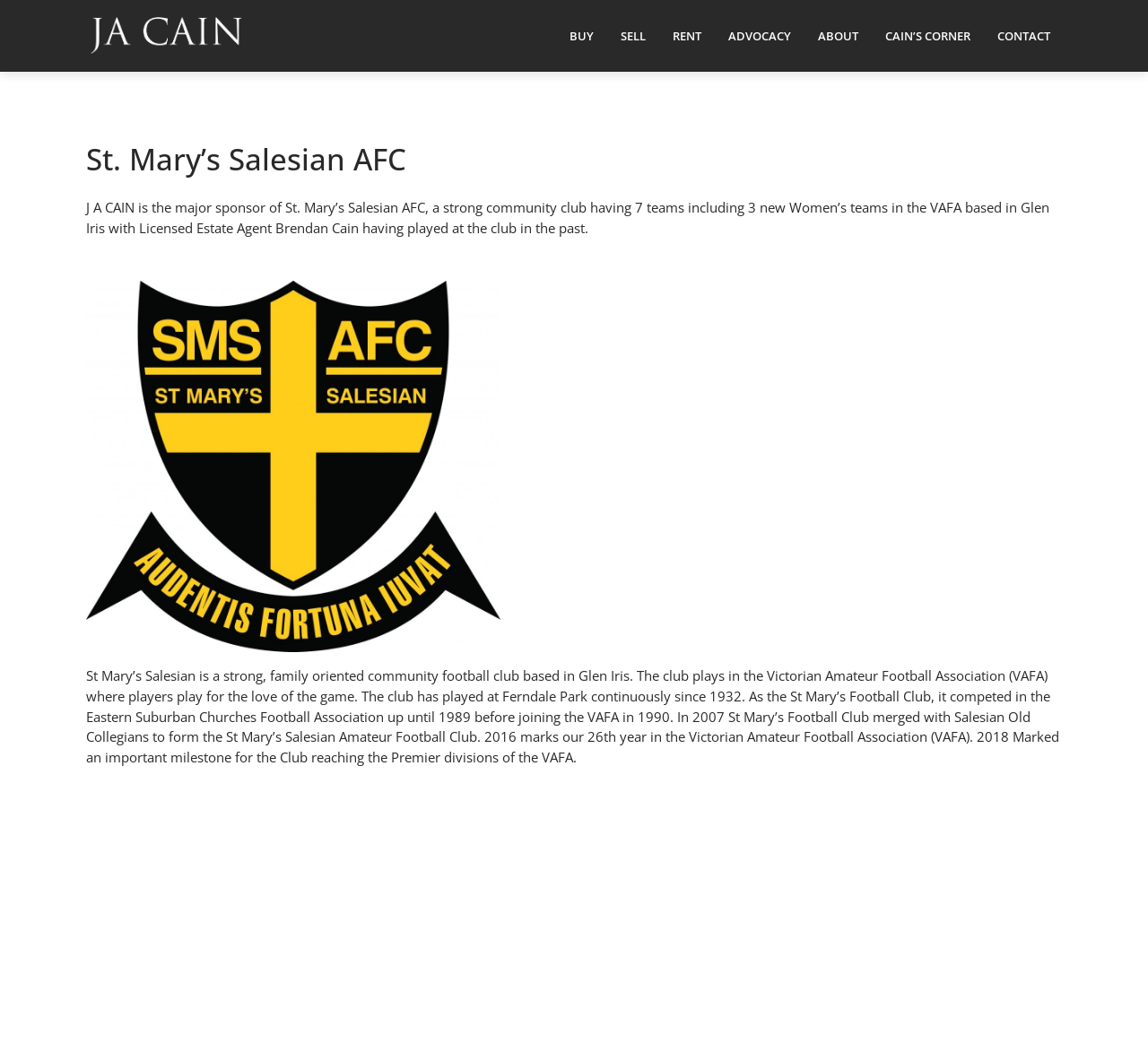Determine the bounding box for the HTML element described here: "CONTACT". The coordinates should be given as [left, top, right, bottom] with each number being a float between 0 and 1.

[0.859, 0.0, 0.925, 0.068]